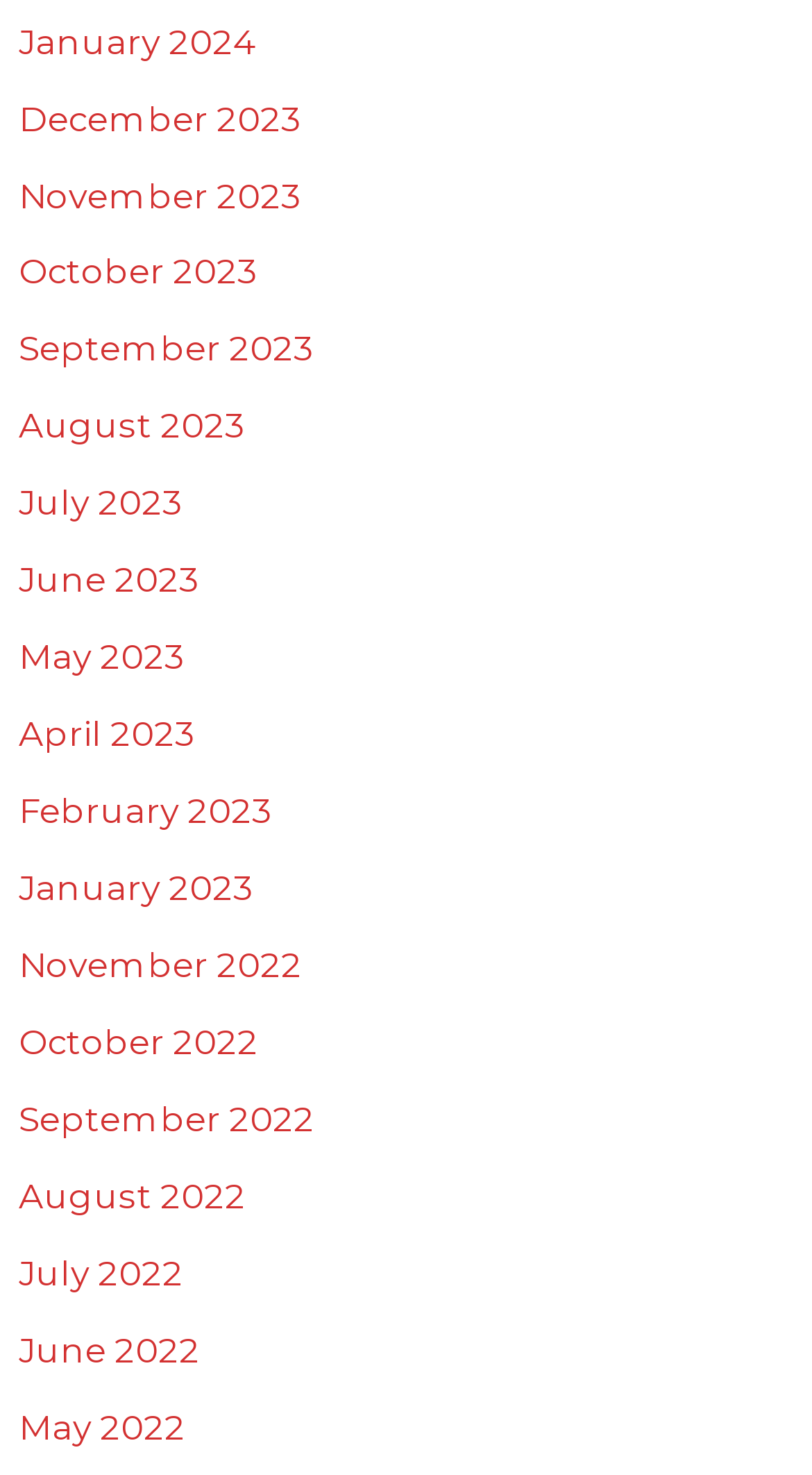Please determine the bounding box coordinates of the area that needs to be clicked to complete this task: 'Browse November 2023'. The coordinates must be four float numbers between 0 and 1, formatted as [left, top, right, bottom].

[0.023, 0.118, 0.371, 0.146]